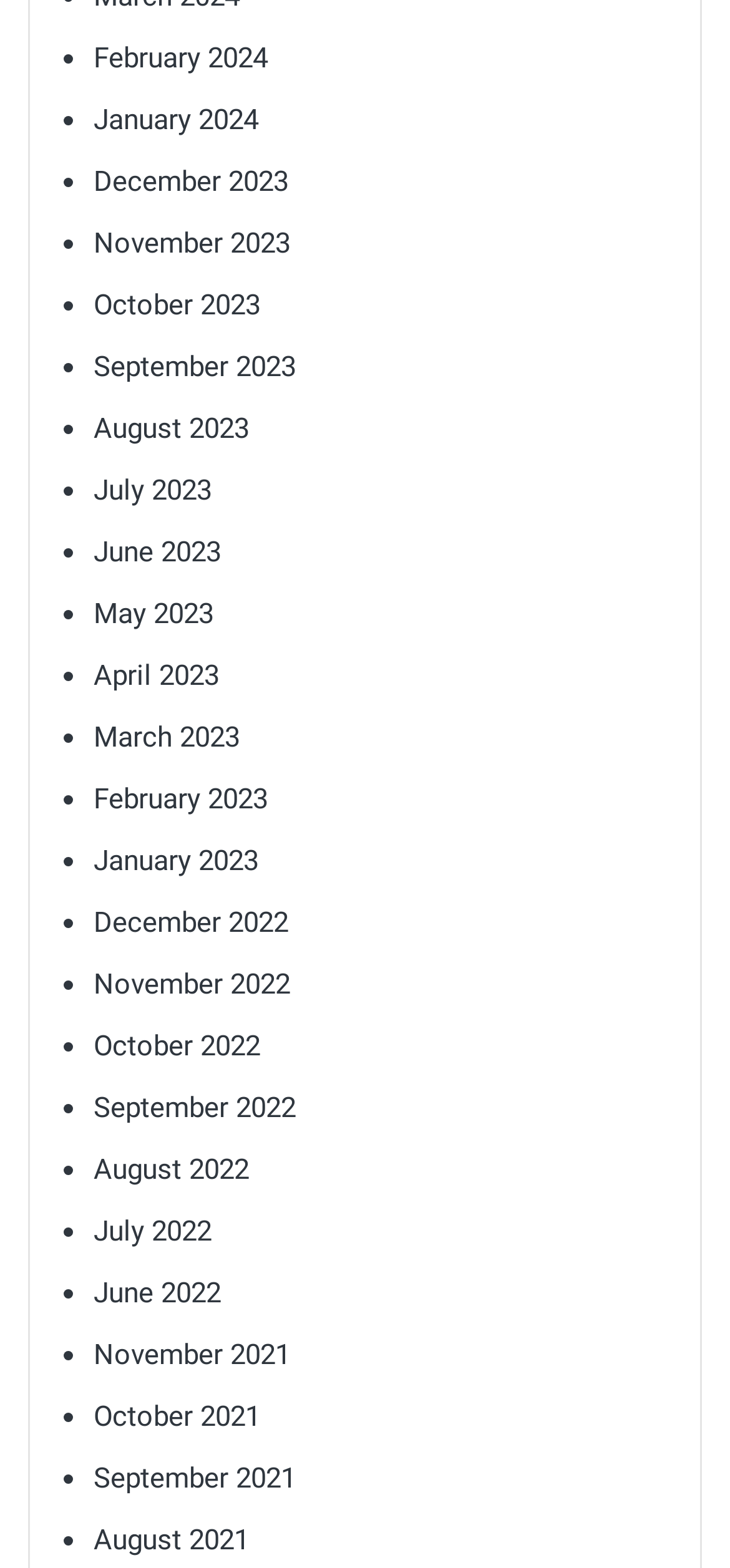Identify the bounding box coordinates of the clickable section necessary to follow the following instruction: "View January 2023". The coordinates should be presented as four float numbers from 0 to 1, i.e., [left, top, right, bottom].

[0.128, 0.538, 0.354, 0.559]